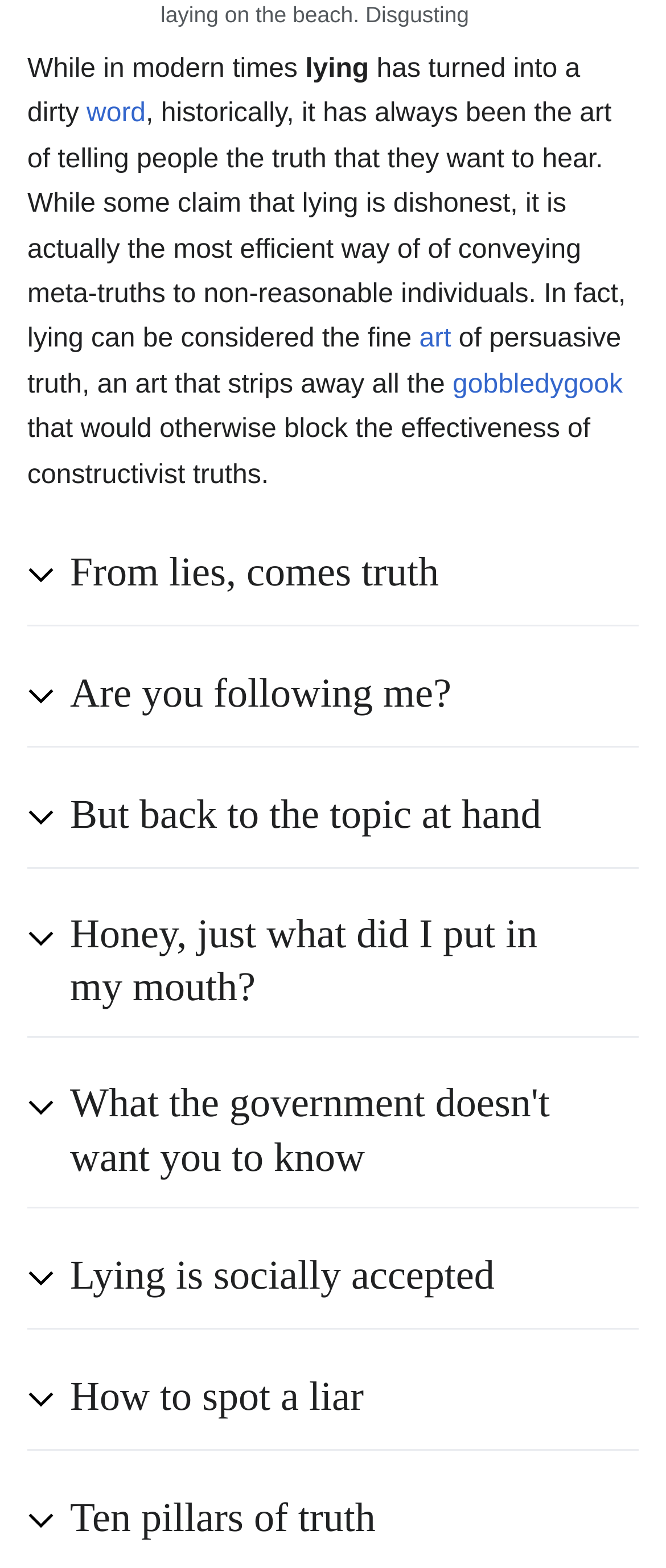Identify the bounding box of the UI component described as: "Menu".

None